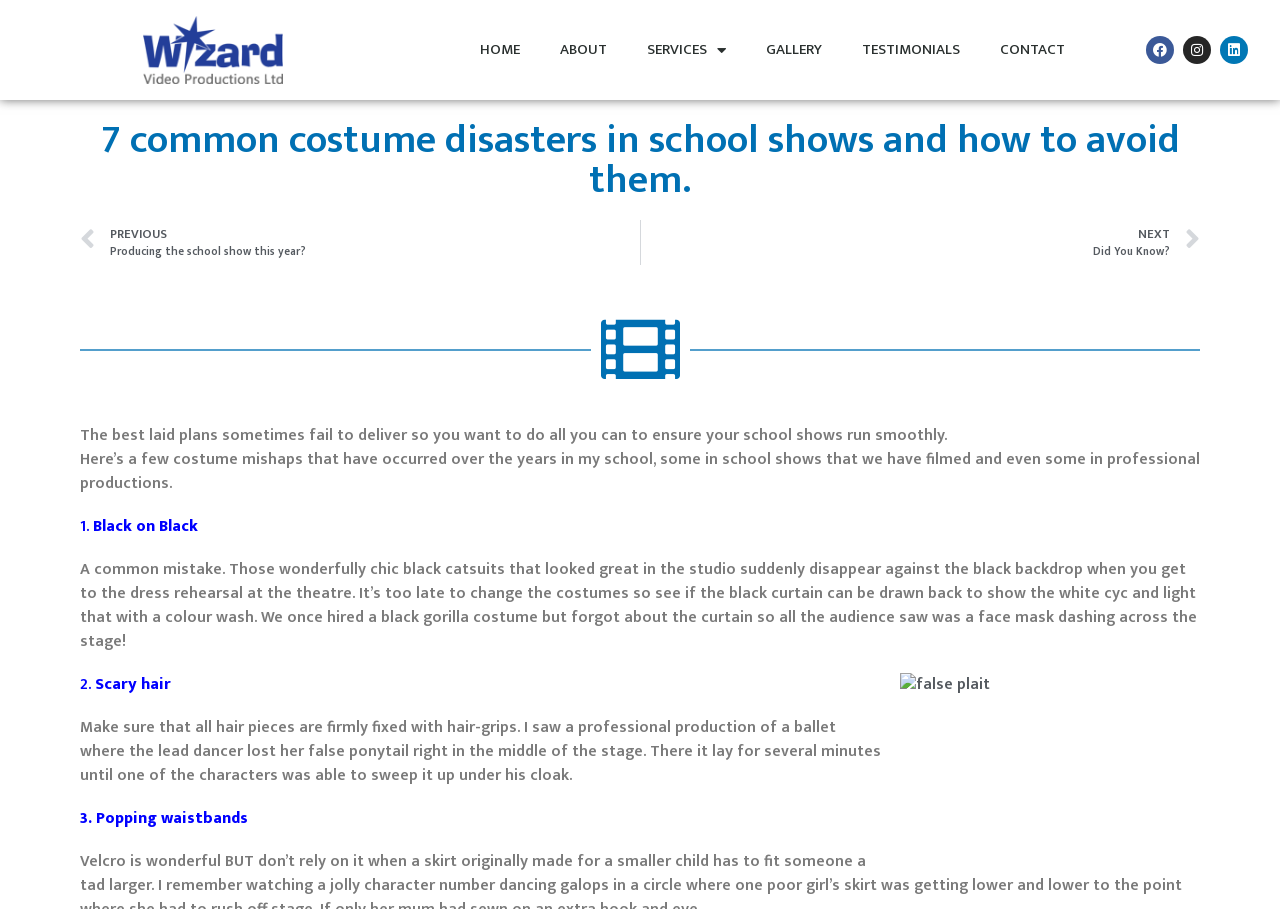Extract the main heading from the webpage content.

7 common costume disasters in school shows and how to avoid them.